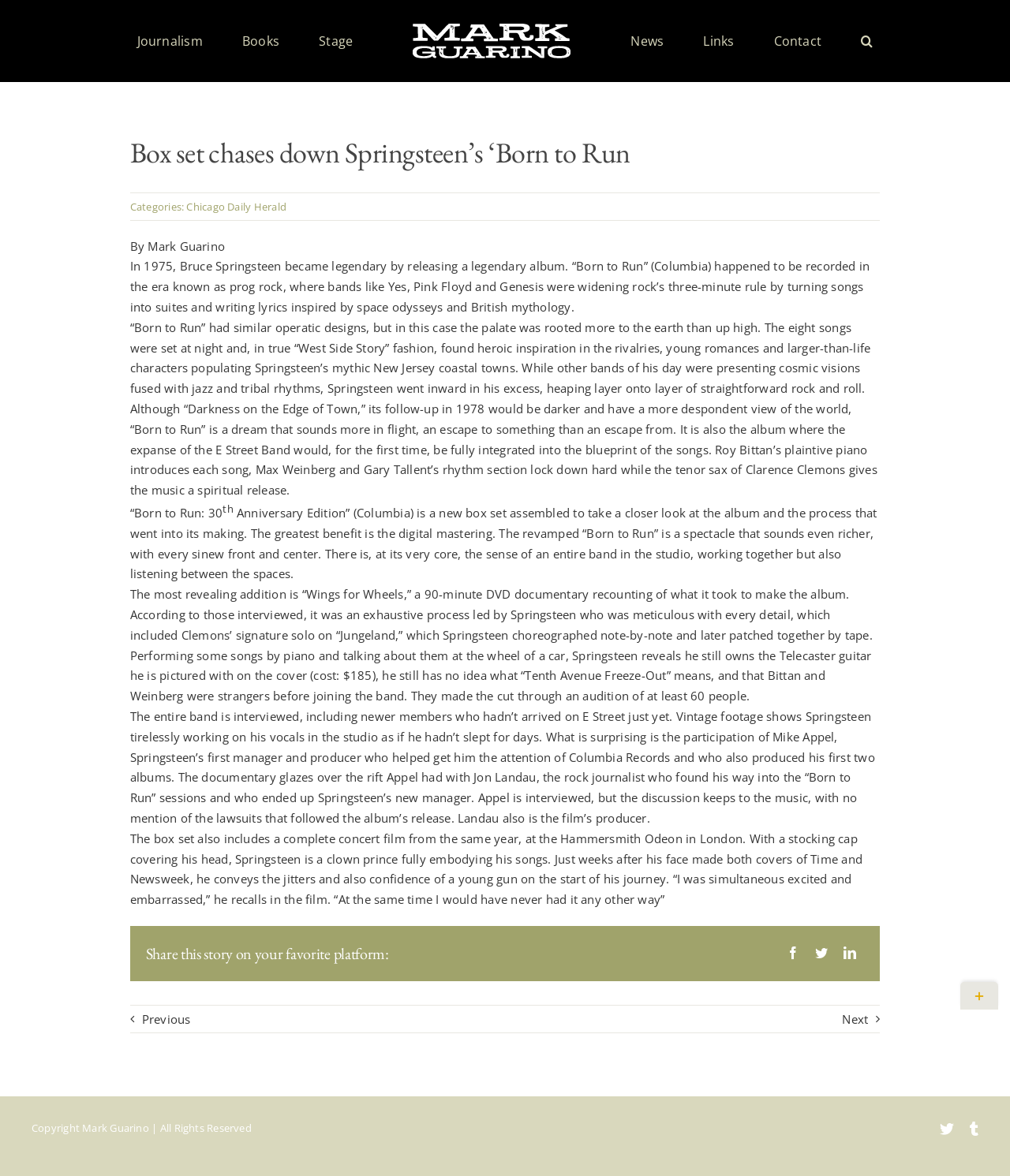Please analyze the image and provide a thorough answer to the question:
Where was the concert film recorded?

The article states that the box set includes a complete concert film from the same year, which was recorded at the Hammersmith Odeon in London.